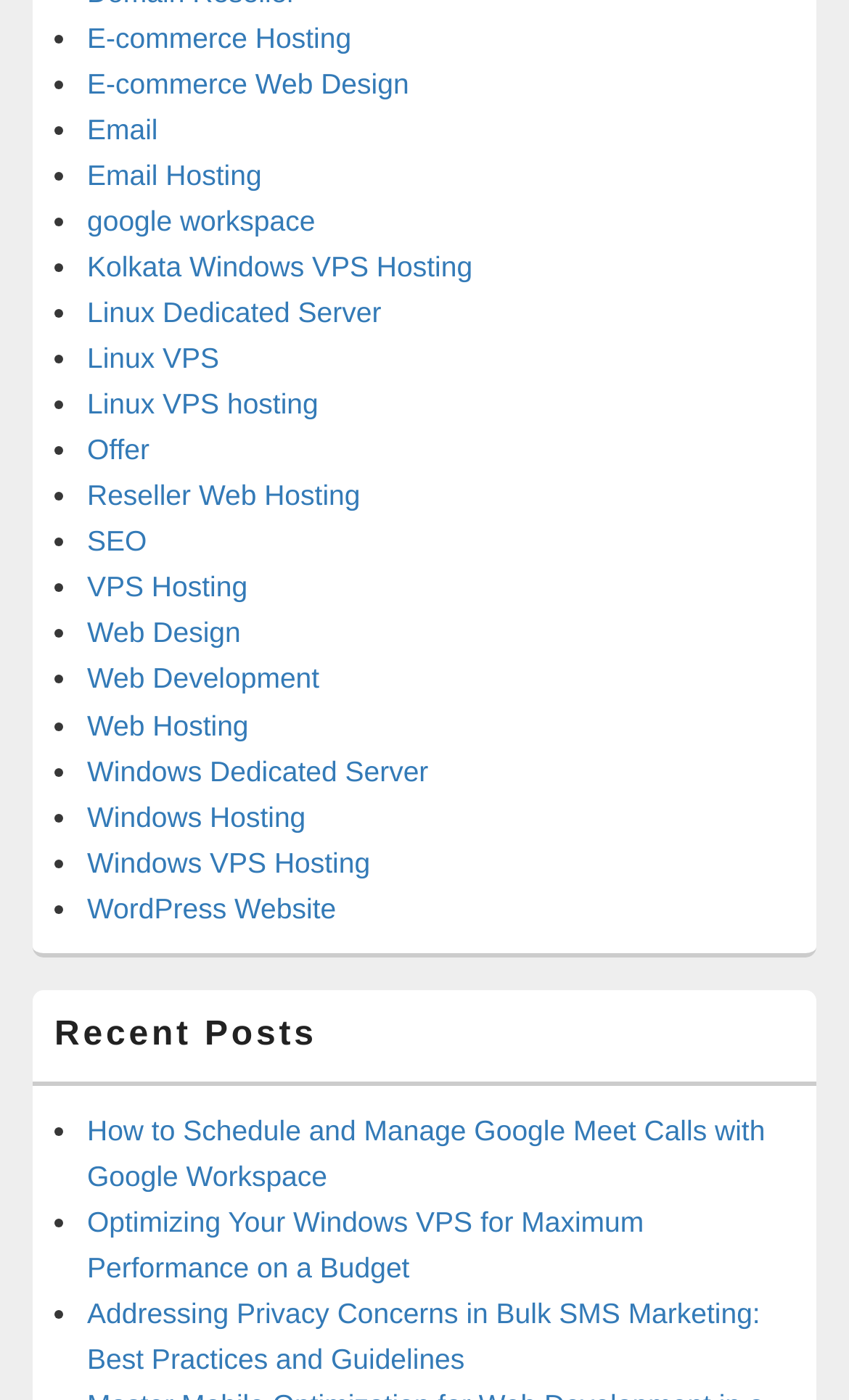Identify the bounding box coordinates of the region that should be clicked to execute the following instruction: "Explore Web Design".

[0.103, 0.441, 0.284, 0.464]